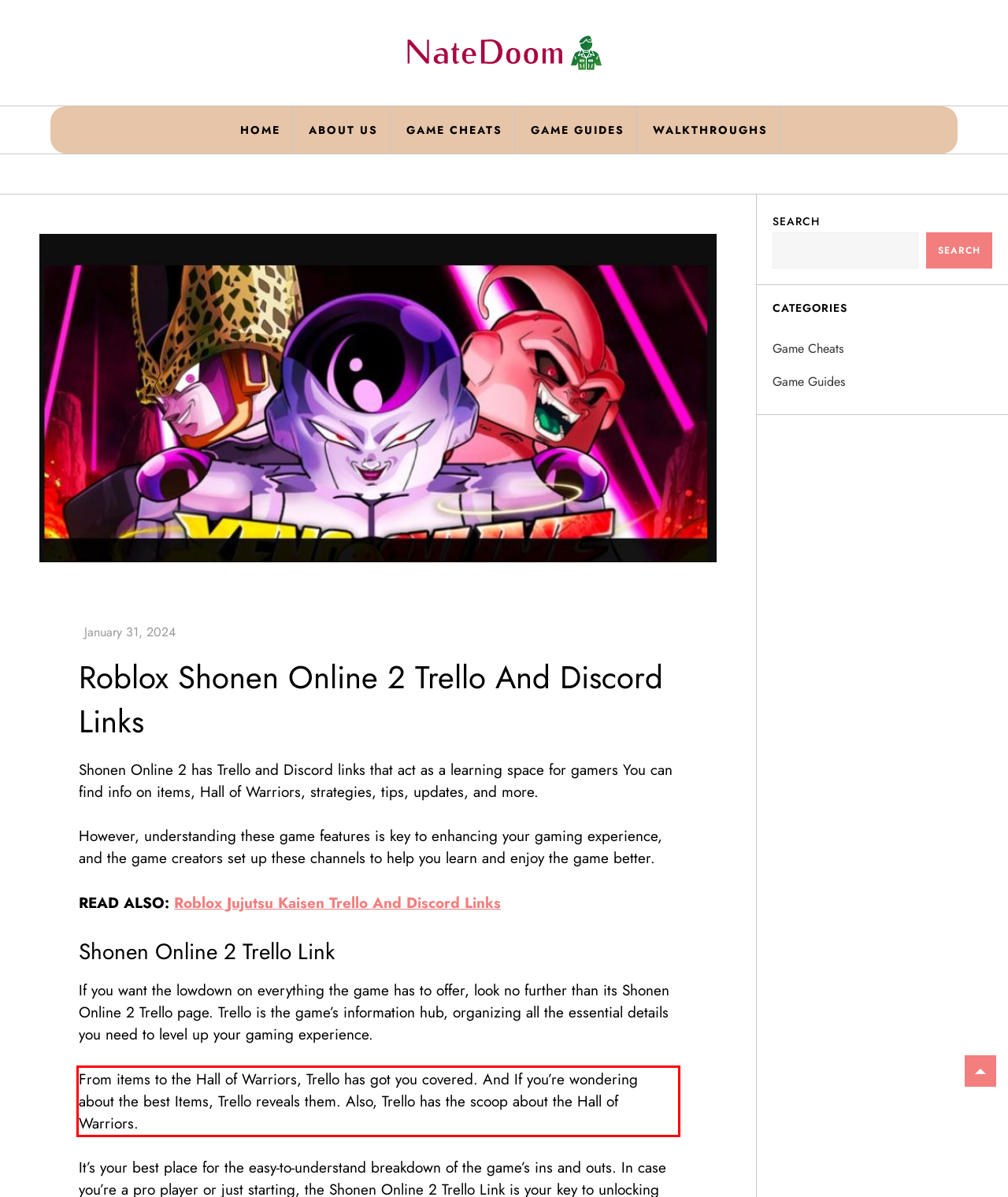Examine the webpage screenshot and use OCR to obtain the text inside the red bounding box.

From items to the Hall of Warriors, Trello has got you covered. And If you’re wondering about the best Items, Trello reveals them. Also, Trello has the scoop about the Hall of Warriors.